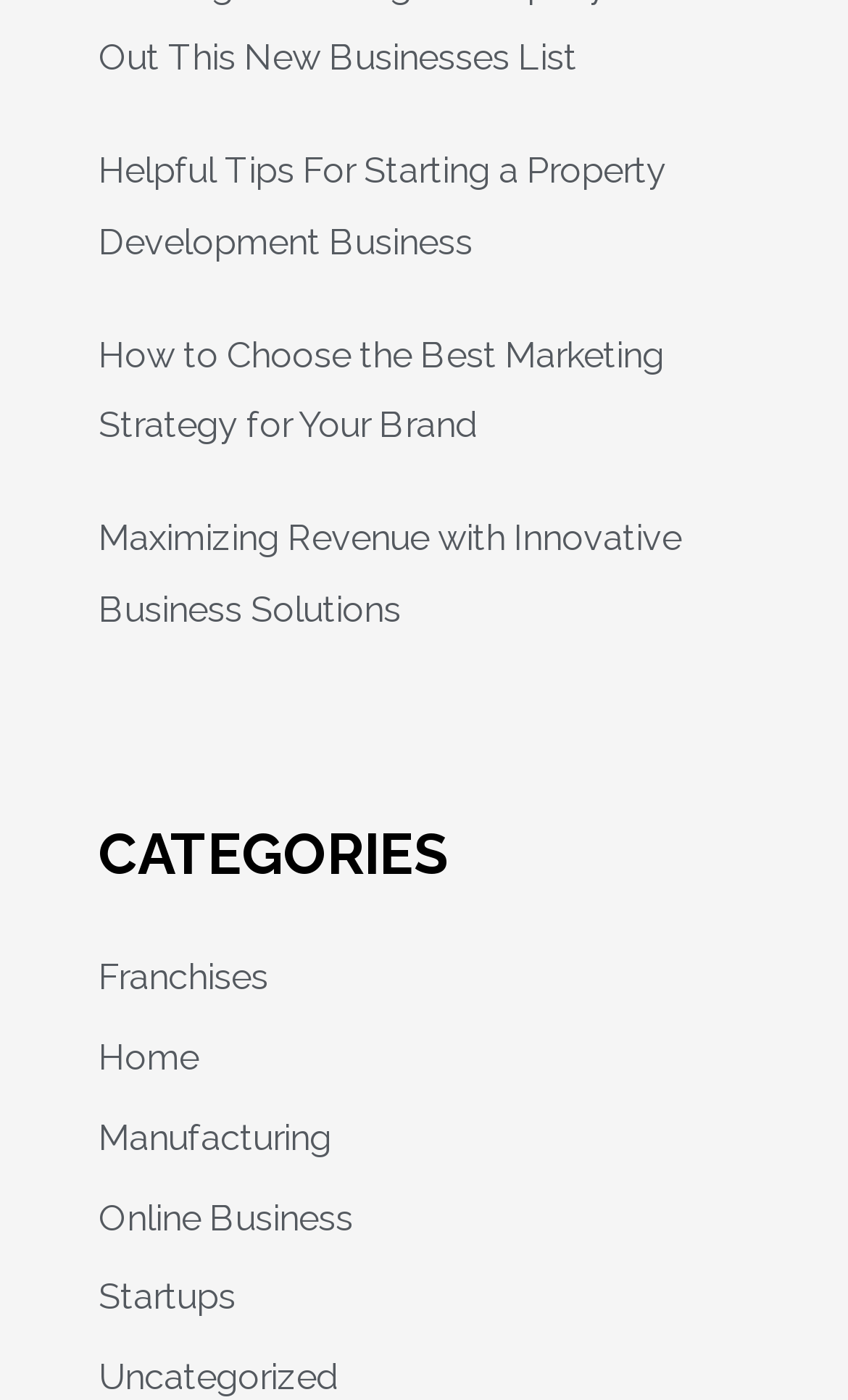How many categories are listed on the webpage?
Answer the question using a single word or phrase, according to the image.

6